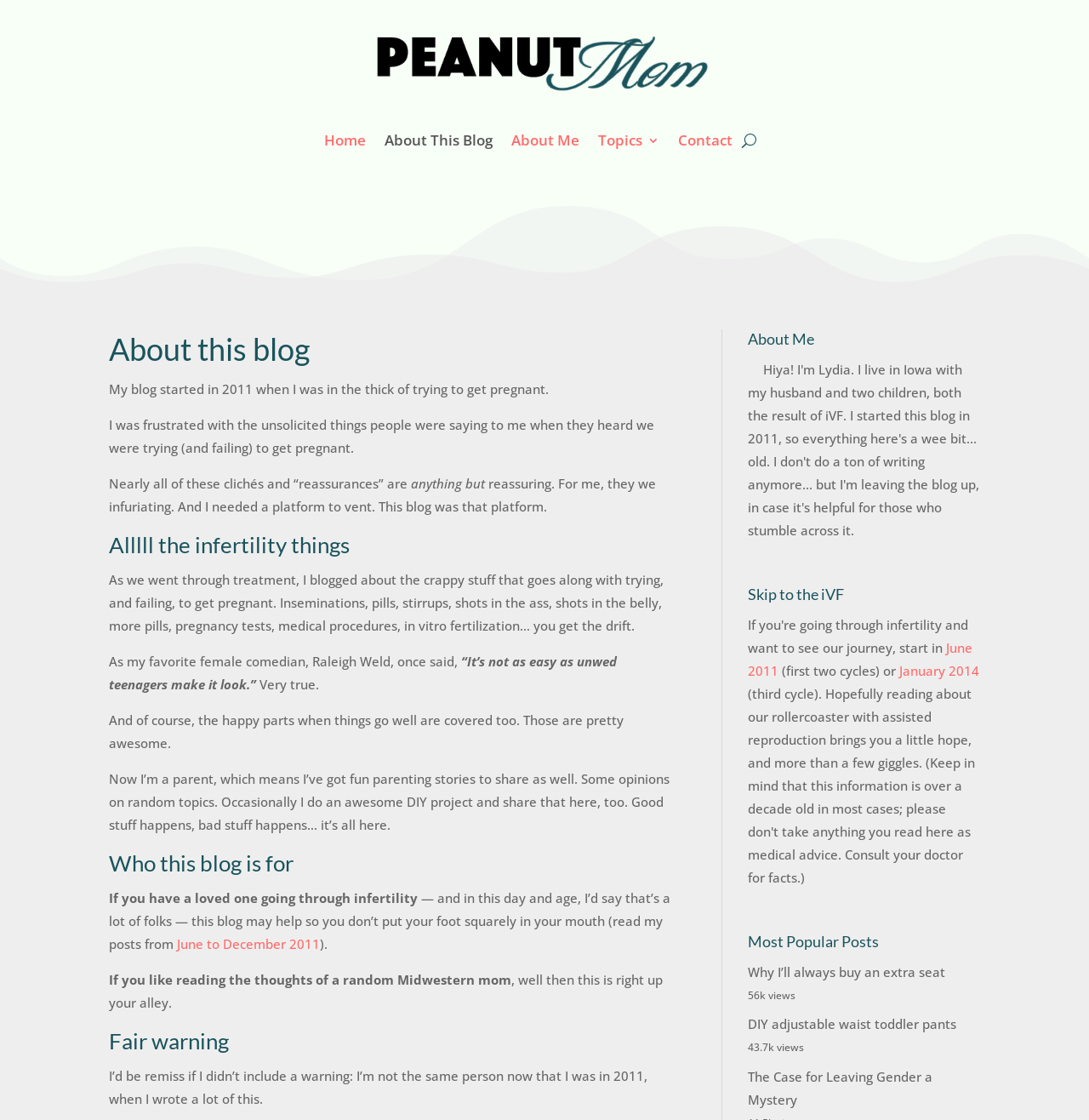What type of content can be found in the blog?
Please give a well-detailed answer to the question.

The blog contains personal stories and opinions of the author, as evident from the text content which includes the author's experiences with infertility, parenting, and random topics, as well as her opinions on various issues.